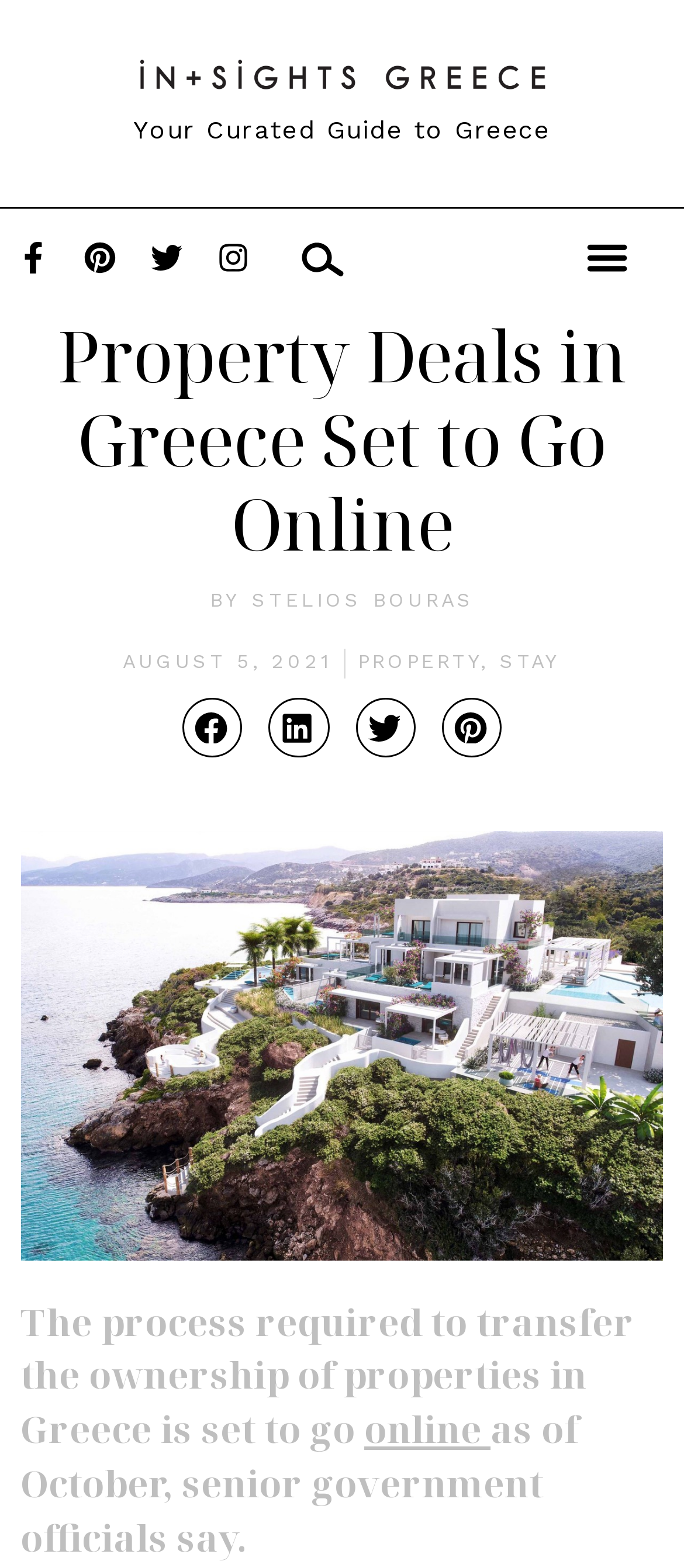Show the bounding box coordinates of the element that should be clicked to complete the task: "Search for something".

[0.441, 0.136, 0.503, 0.196]